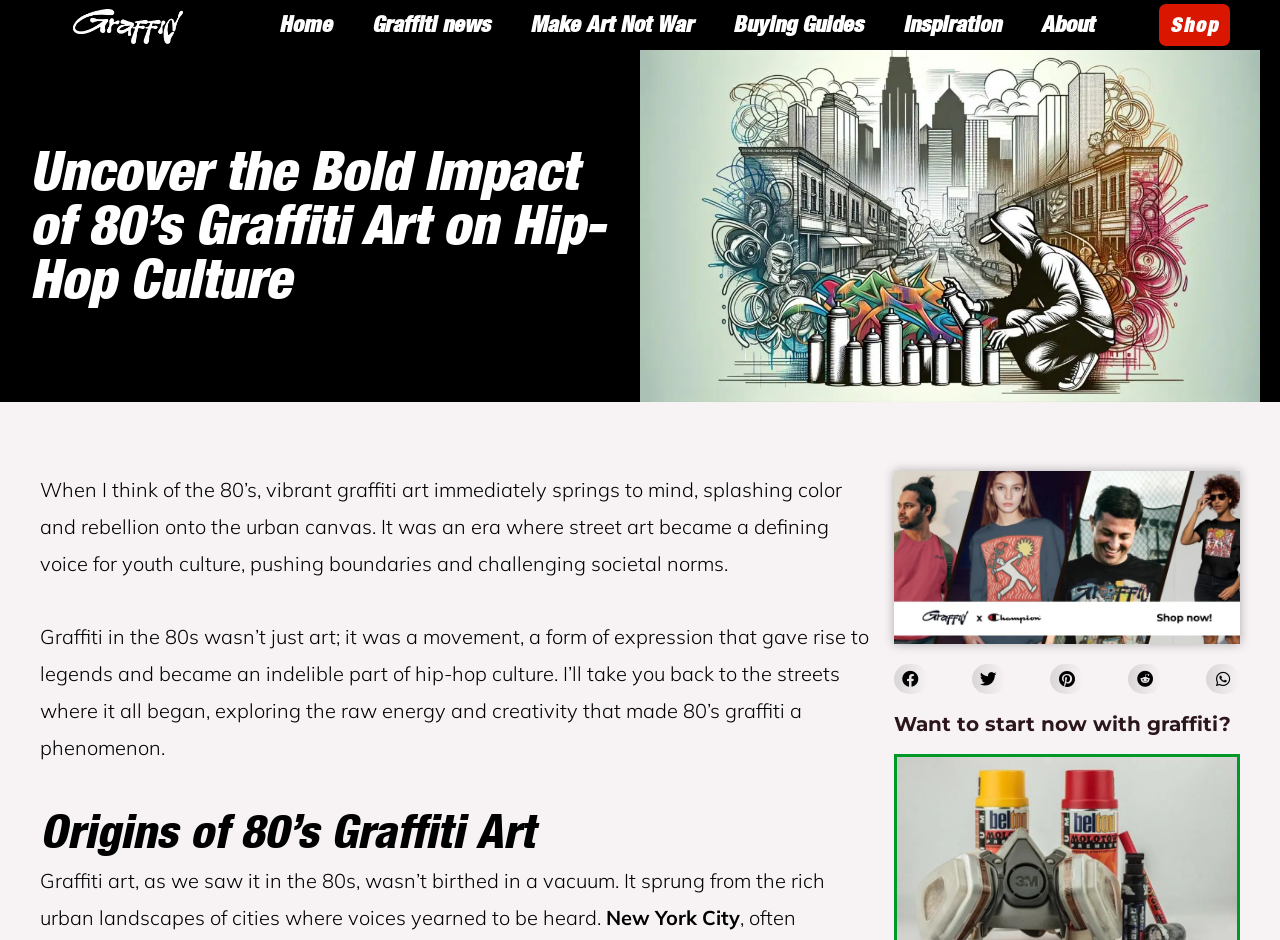What is the main topic of this webpage?
Provide a comprehensive and detailed answer to the question.

The webpage is focused on the impact of 80's graffiti art on hip-hop culture, exploring its legacy in modern music, fashion, and street art movements, as indicated by the heading 'Uncover the Bold Impact of 80’s Graffiti Art on Hip-Hop Culture'.